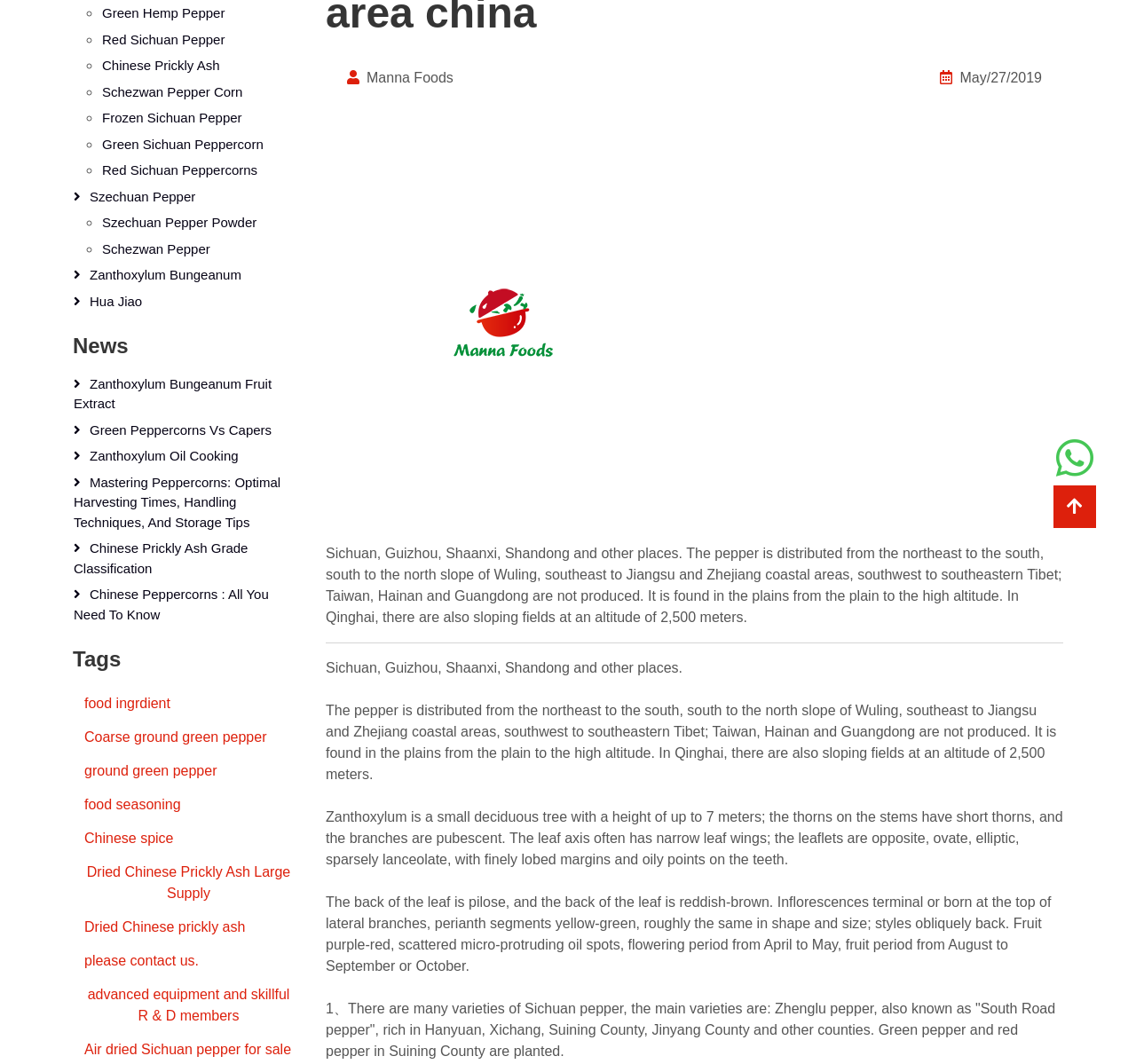Locate the UI element described by Dried Chinese prickly ash and provide its bounding box coordinates. Use the format (top-left x, top-left y, bottom-right x, bottom-right y) with all values as floating point numbers between 0 and 1.

[0.064, 0.856, 0.226, 0.888]